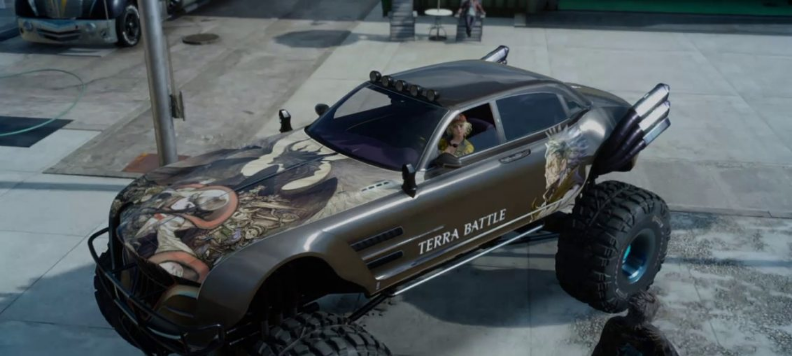What type of terrain can players navigate with the new off-road capability?
Using the image, answer in one word or phrase.

Various terrains